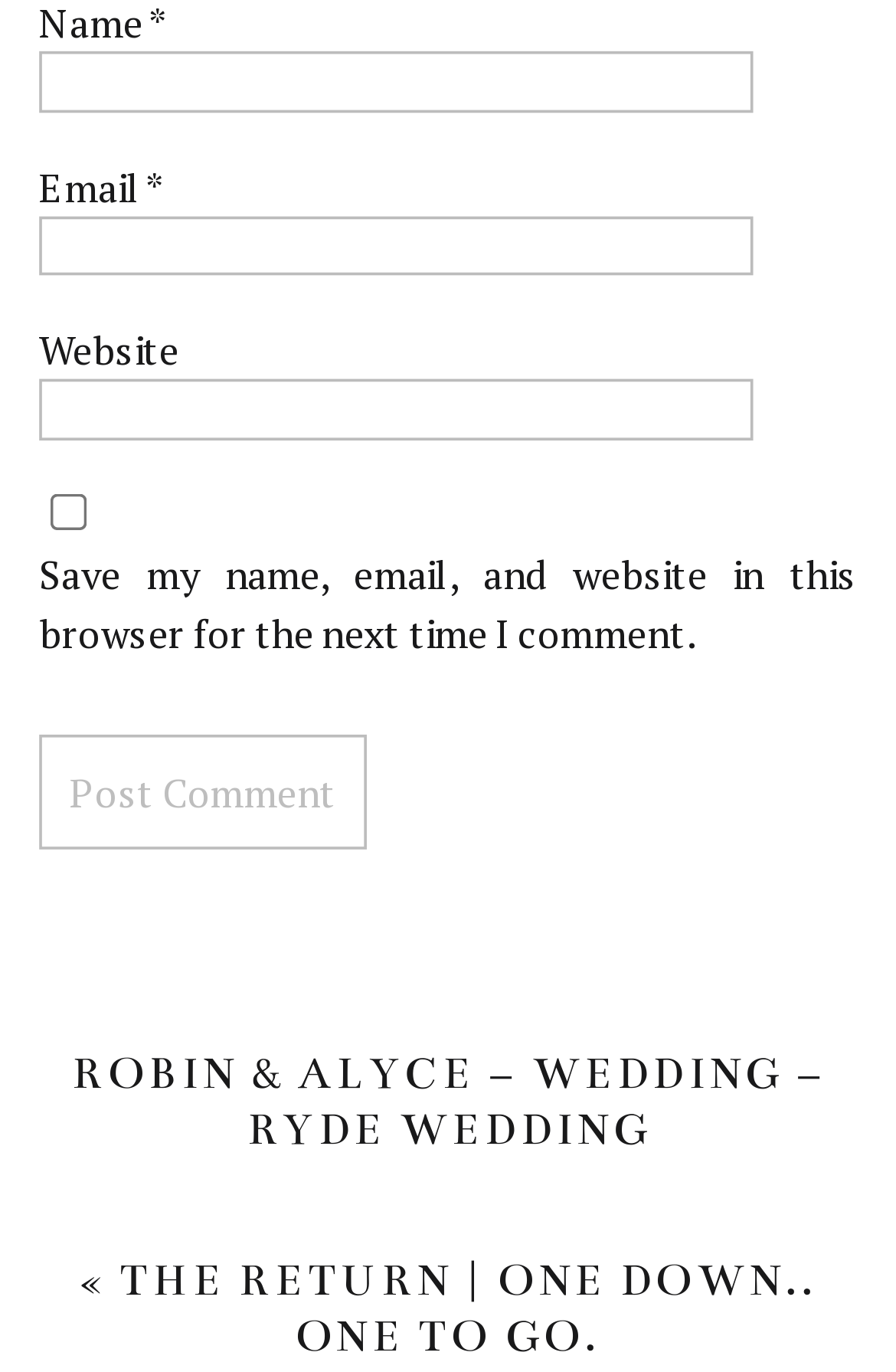What is the purpose of the textbox labeled 'Name *'?
Refer to the image and answer the question using a single word or phrase.

Input name